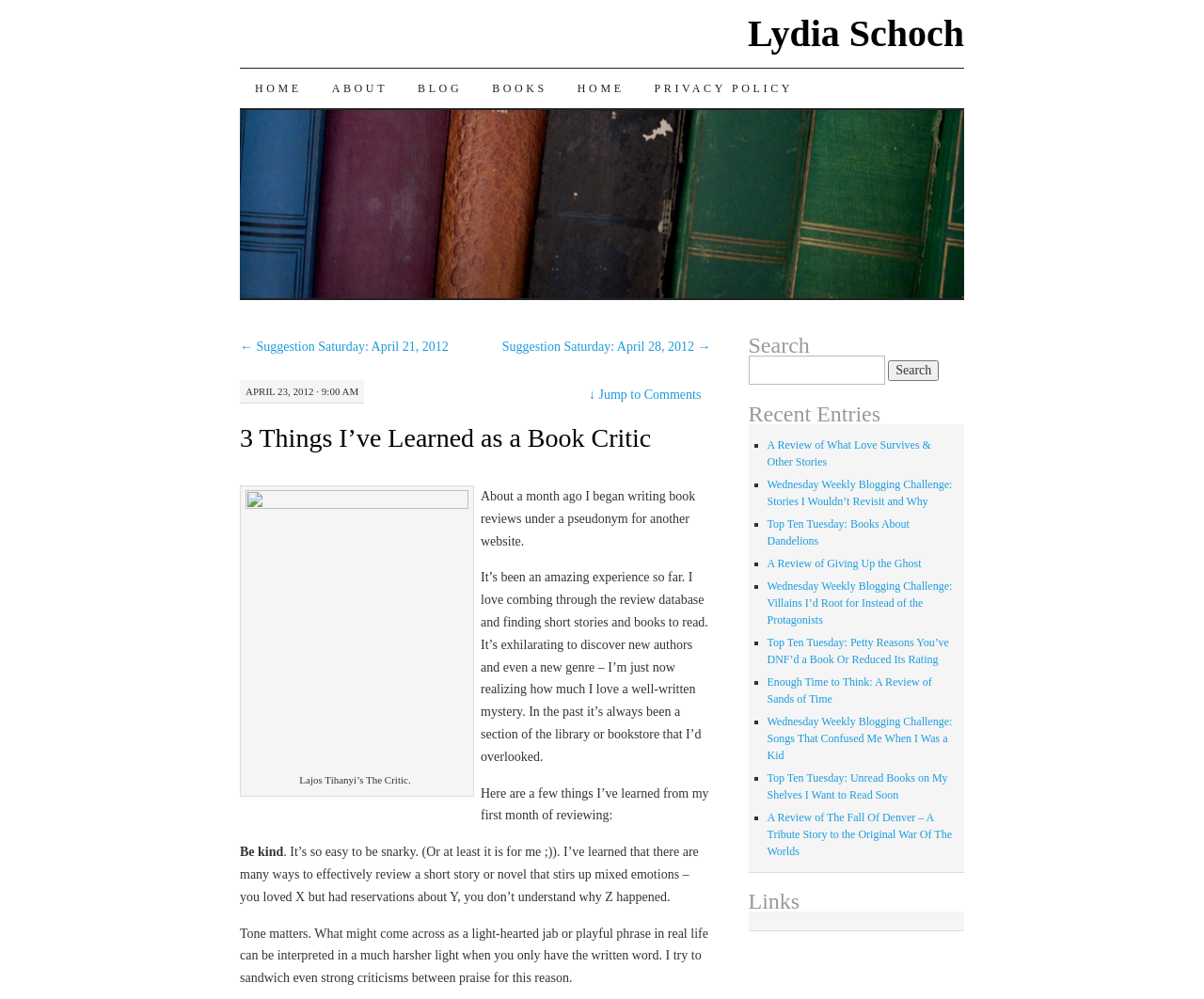Please locate and generate the primary heading on this webpage.

3 Things I’ve Learned as a Book Critic